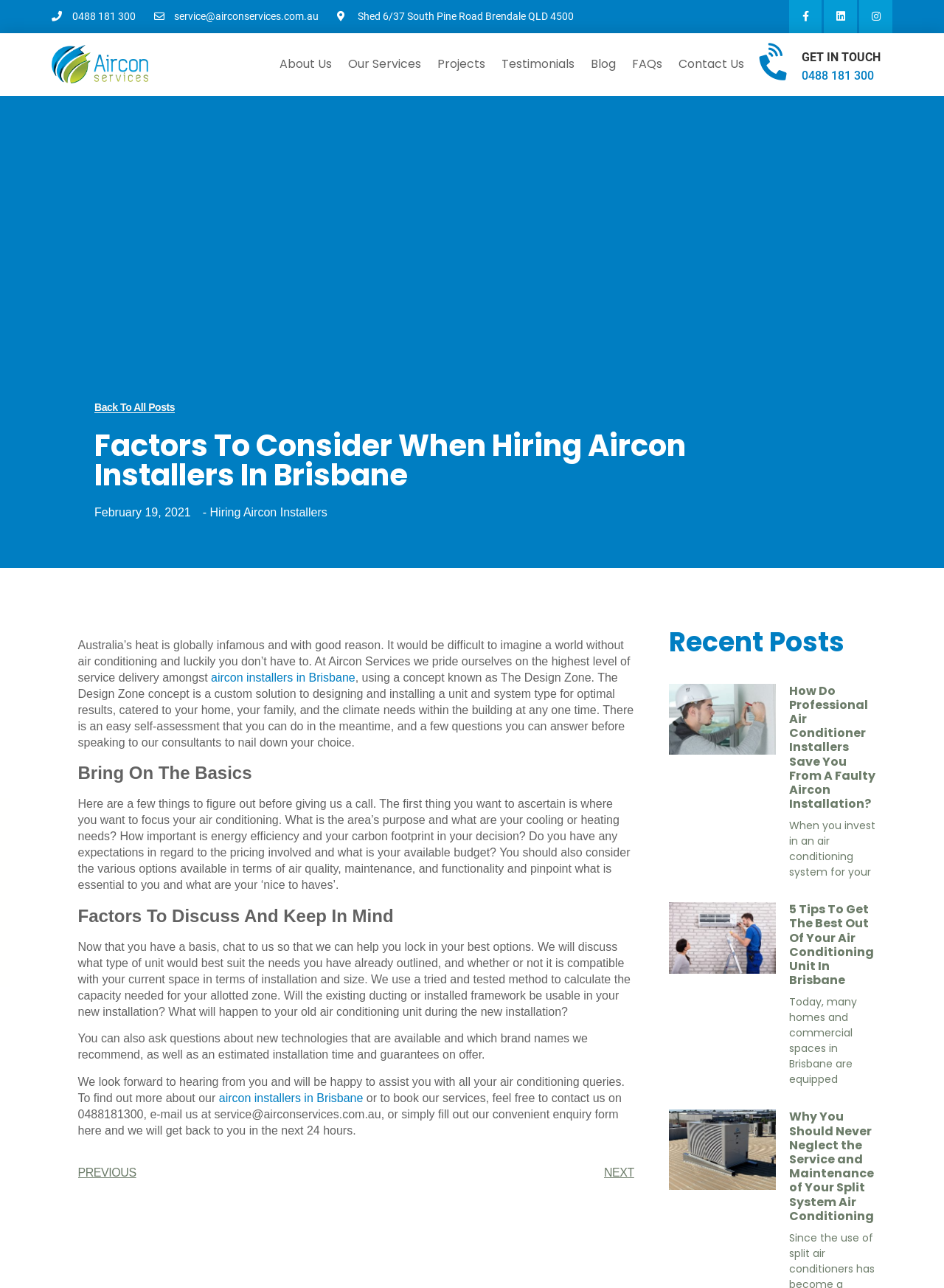Identify the bounding box coordinates for the element you need to click to achieve the following task: "Read about hiring aircon installers". Provide the bounding box coordinates as four float numbers between 0 and 1, in the form [left, top, right, bottom].

[0.223, 0.521, 0.376, 0.531]